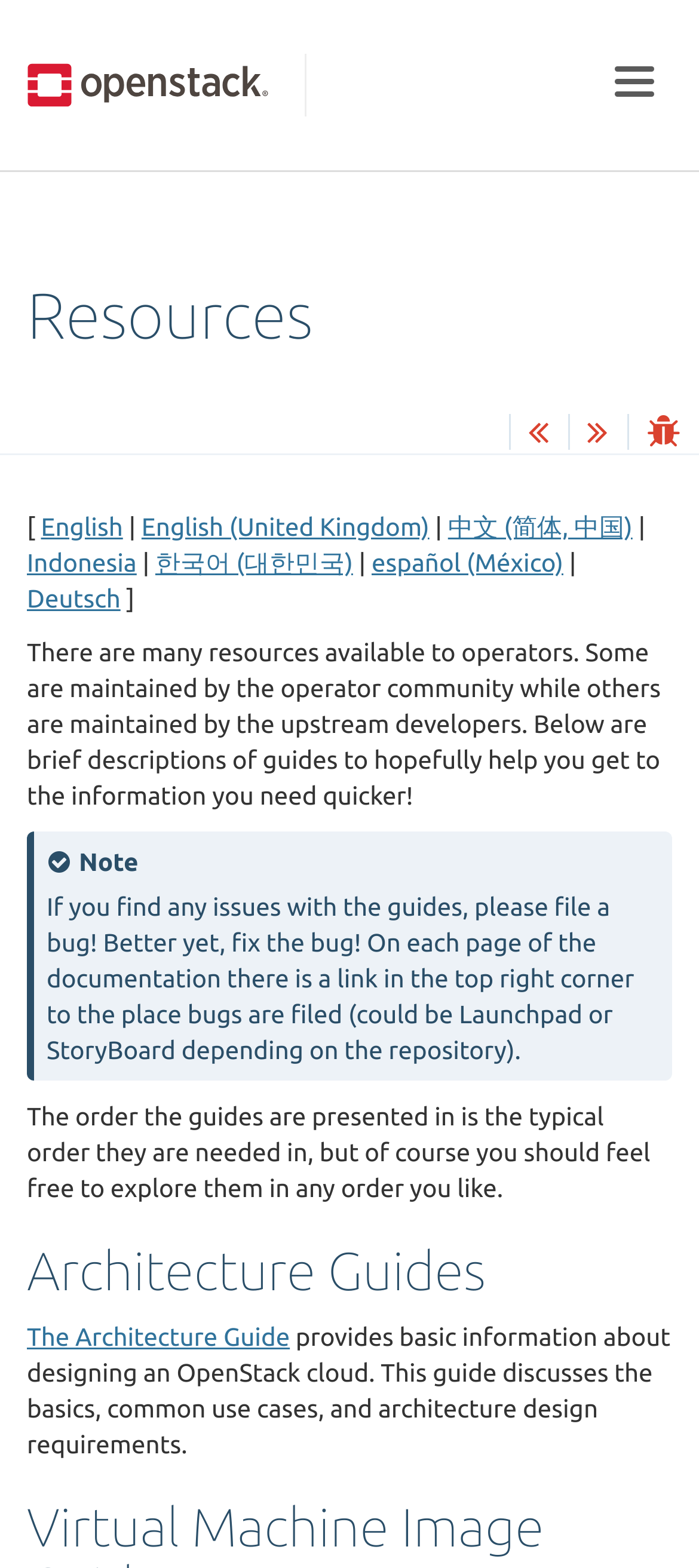Find the bounding box coordinates of the element to click in order to complete the given instruction: "Read the Architecture Guide."

[0.038, 0.843, 0.415, 0.861]